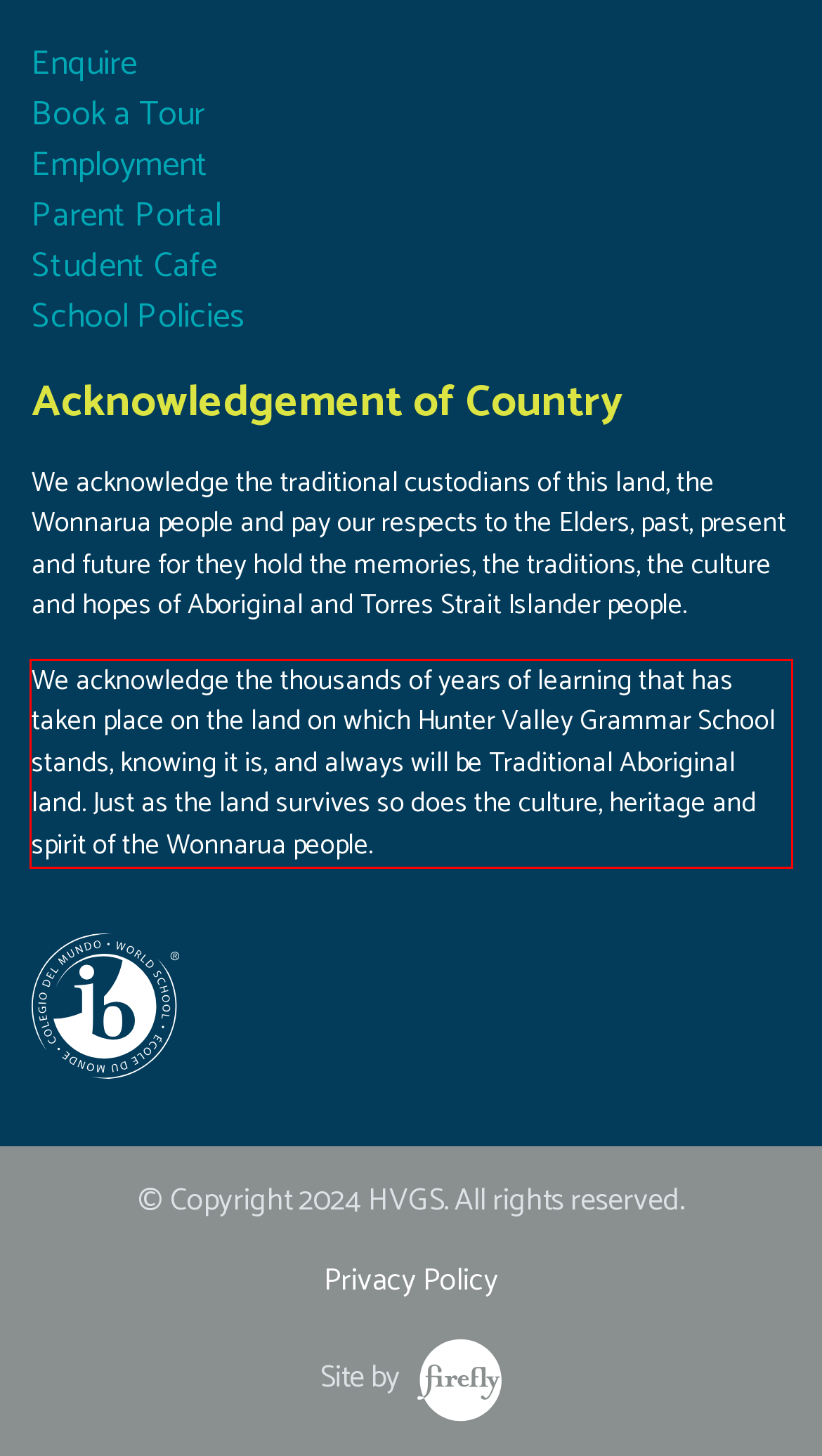There is a UI element on the webpage screenshot marked by a red bounding box. Extract and generate the text content from within this red box.

We acknowledge the thousands of years of learning that has taken place on the land on which Hunter Valley Grammar School stands, knowing it is, and always will be Traditional Aboriginal land. Just as the land survives so does the culture, heritage and spirit of the Wonnarua people.